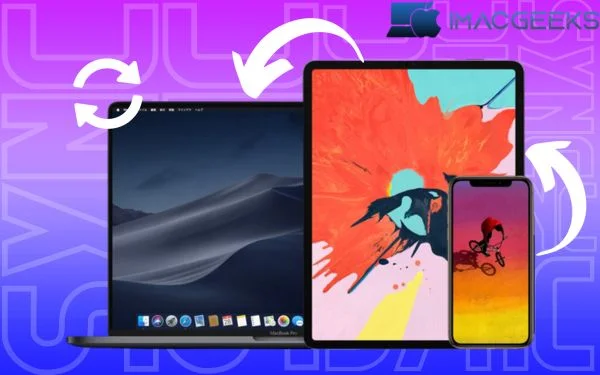Present a detailed portrayal of the image.

The image illustrates a modern Mac laptop flanked by an iPad and an iPhone, symbolizing the seamless syncing capabilities between Apple devices. Featuring a vibrant pink and purple gradient background, arrows indicating data transfer or synchronization highlight the interconnectedness of these devices. This visual representation underscores the theme of the article titled "How to sync iPhone and iPad to Mac (2 Ways Explained)," emphasizing the ease with which users can share content such as photos, documents, and music across their Apple ecosystem. The inclusion of the logo for "iMAC Geeks" positions the image within a tech-focused context, reinforcing the purpose of guiding users through the syncing process between their devices.